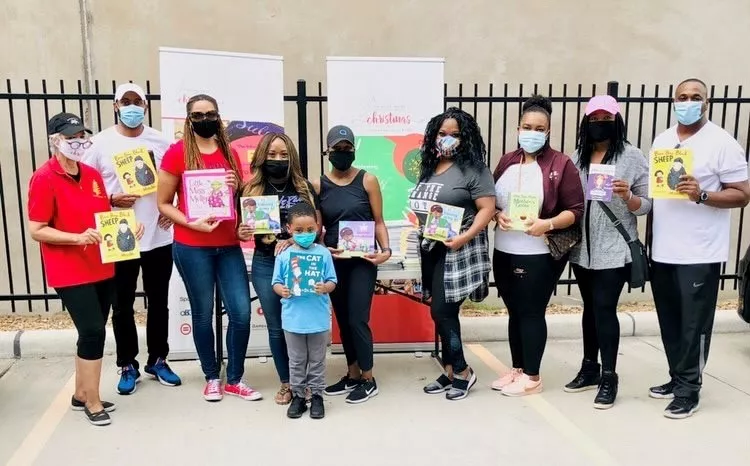Provide a comprehensive description of the image.

The image features a diverse group of individuals gathered outdoors, participating in a meaningful event related to literacy and giving. They stand together with smiles, wearing face masks as a health precaution. Each person is holding various children's books, showcasing a commitment to promoting reading among young children, particularly in underserved communities.

In the center of the group is a young child, proudly holding a brightly colored book, emphasized by their blue shirt, which adds a vibrant splash of color to the scene. Behind the group, a backdrop displays festive designs indicative of the "Twelve Days of Christmas," tying in the theme of the event. This gathering reflects the collaboration of the alliantgroup Black Collaborative and Twelve Days of Christmas, Inc., highlighting their support for educational initiatives.

The context of the image suggests that these individuals are involved in delivering books to elementary school students, particularly Bastian Elementary School, in celebration of the Thanksgiving holiday. This effort aims to enrich the lives of young readers and foster a love for literature.